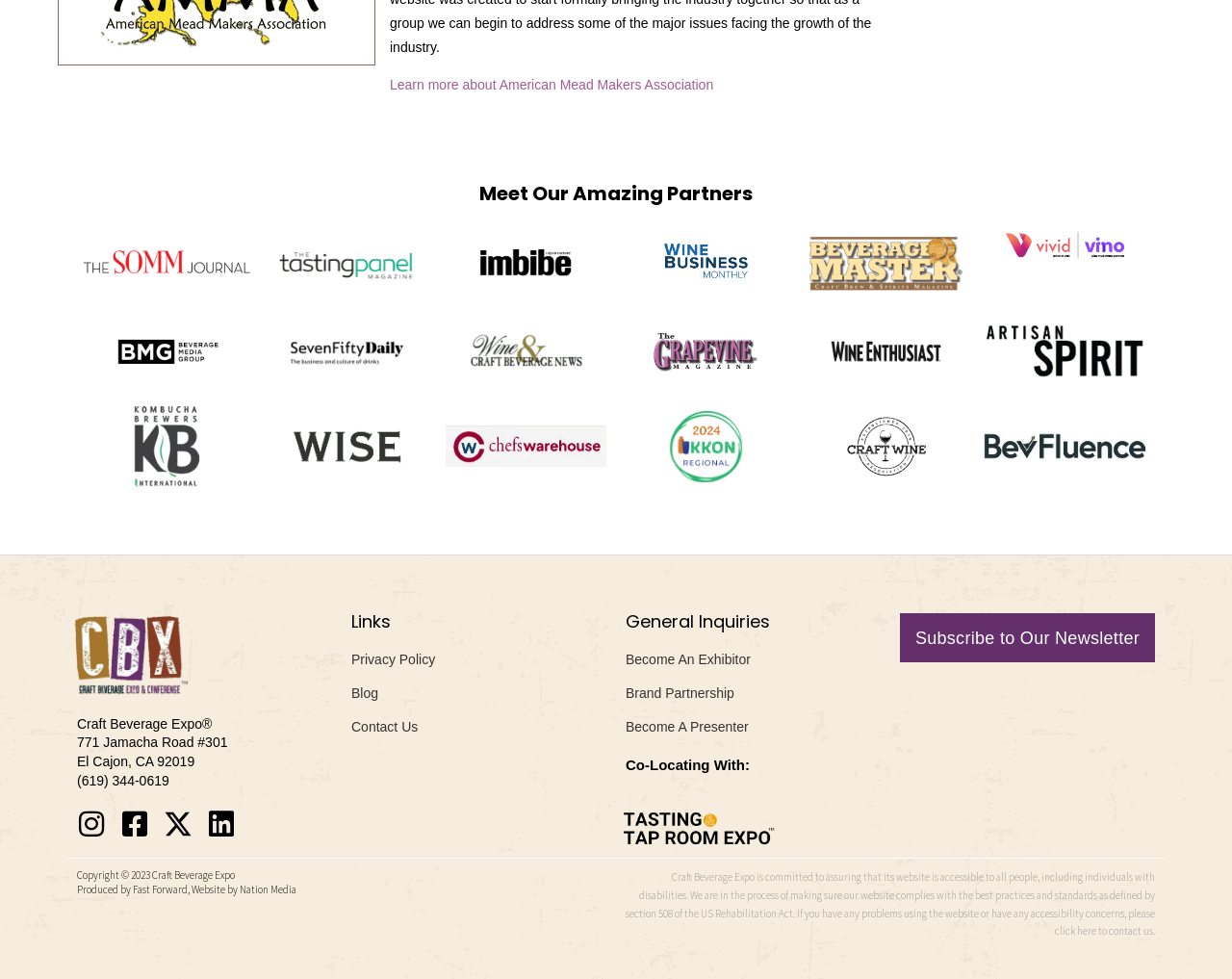Identify the bounding box for the UI element that is described as follows: "Subscribe to Our Newsletter".

[0.73, 0.626, 0.938, 0.676]